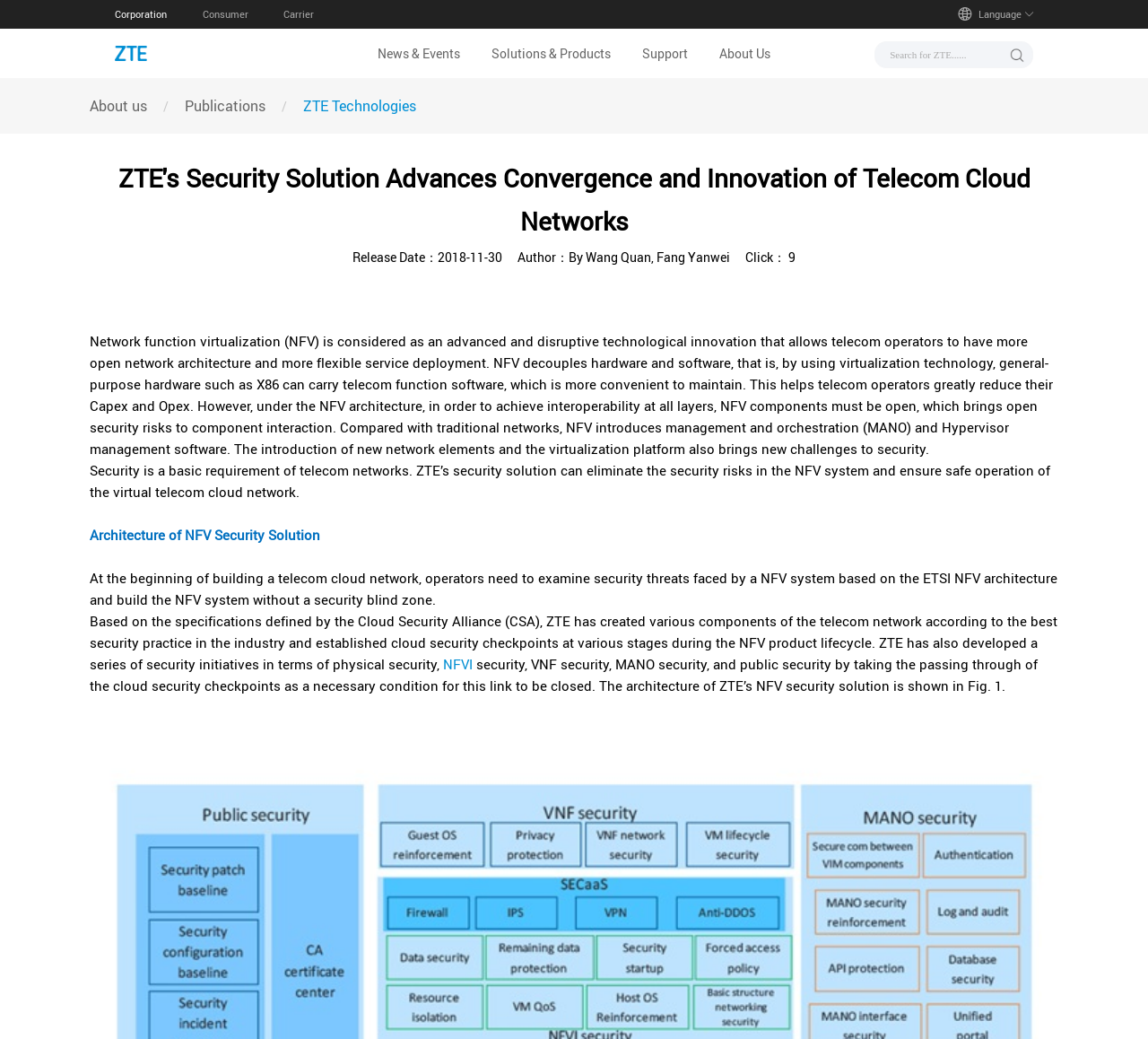Provide a comprehensive description of the webpage.

The webpage is about ZTE's security solution for telecom cloud networks. At the top, there is a logo of ZTE, accompanied by links to different sections of the website, including "Corporation", "Consumer", "Carrier", and "News & Events". Below the logo, there is a navigation menu with links to "Solutions & Products", "Support", and "About Us". On the right side of the navigation menu, there is a search bar with a button.

The main content of the webpage is an article about ZTE's security solution. The article has a heading that matches the meta description. Below the heading, there is a release date, author information, and a click count. The article is divided into several paragraphs, discussing the concept of network function virtualization (NFV) and its security risks, as well as ZTE's security solution to eliminate these risks.

There are several links within the article, including one to "Publications" and another to "NFVI". The article also mentions the Cloud Security Alliance (CSA) and its specifications for cloud security. The text is accompanied by a figure, referred to as Fig. 1, which is not explicitly described.

Overall, the webpage is a technical article about ZTE's security solution for telecom cloud networks, with a focus on NFV and its security risks.